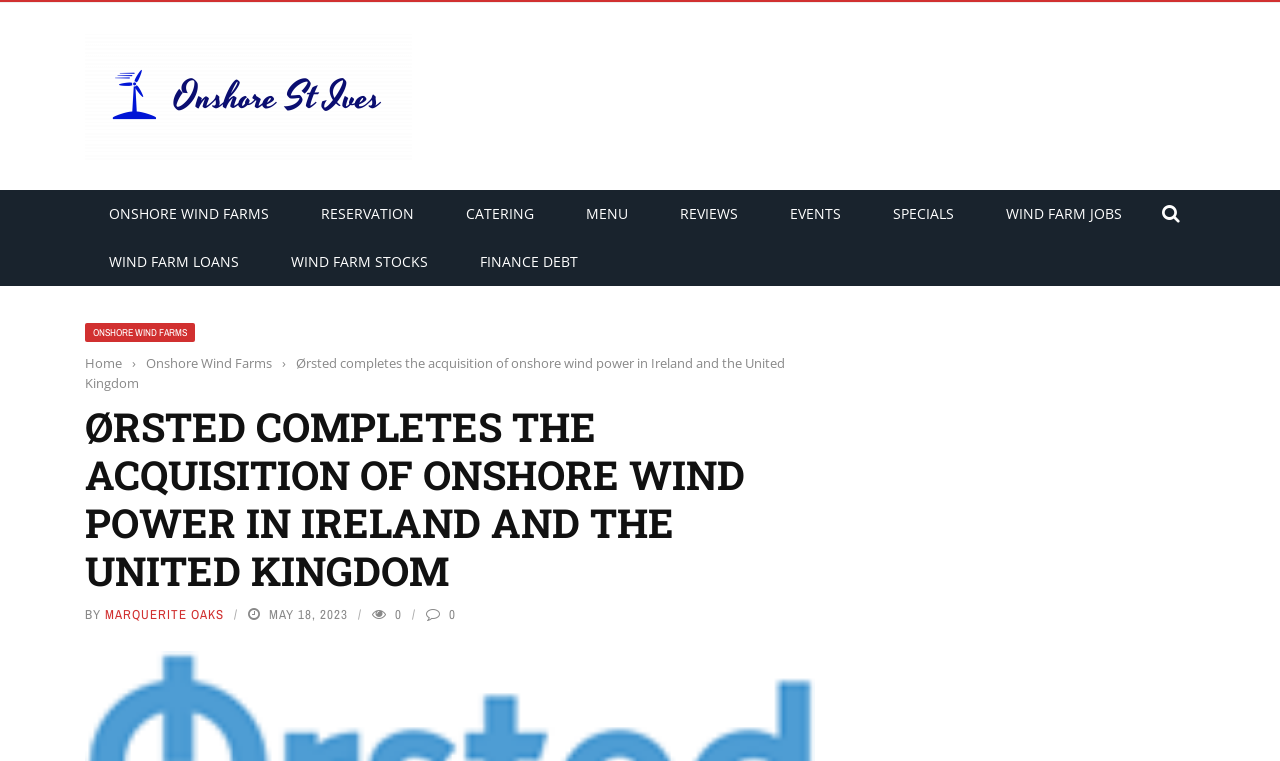Provide a brief response to the question using a single word or phrase: 
How many links are there in the top navigation bar?

9